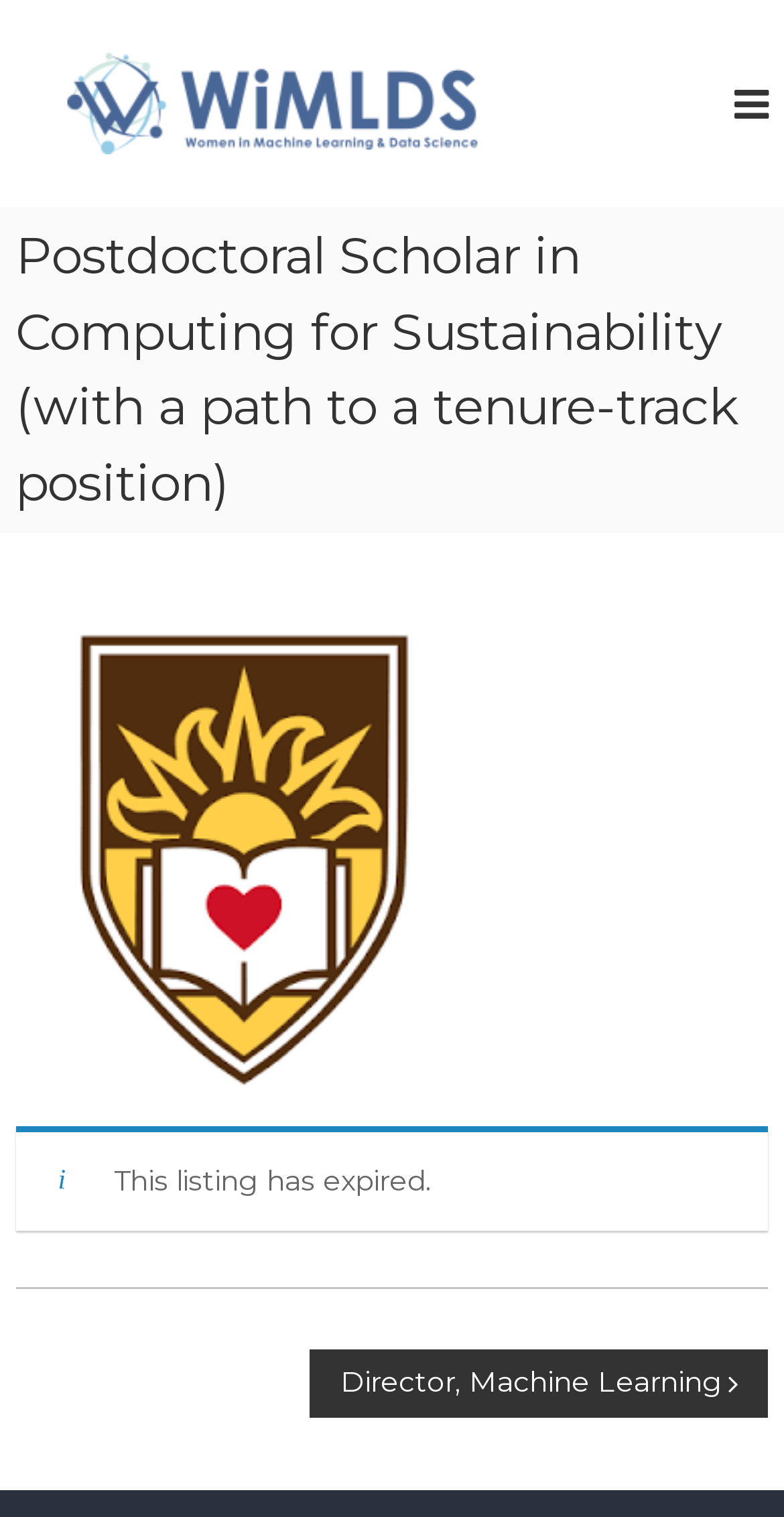What is the title of the related job posting?
Kindly offer a comprehensive and detailed response to the question.

I found the answer by looking at the link element with the text ' Director, Machine Learning' which suggests that the title of the related job posting is 'Director, Machine Learning'.